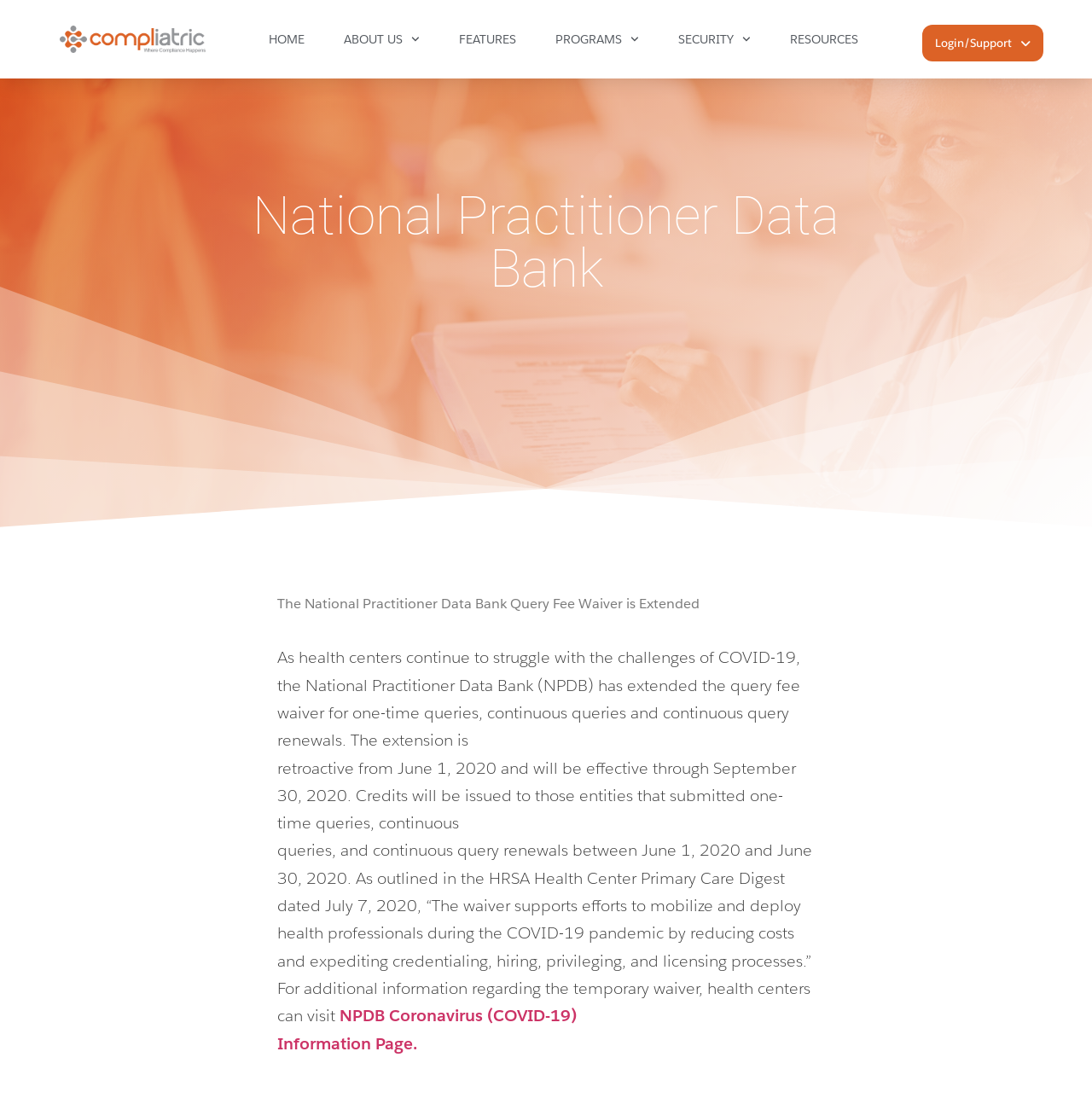Kindly determine the bounding box coordinates for the clickable area to achieve the given instruction: "Login or get support".

[0.844, 0.023, 0.955, 0.056]